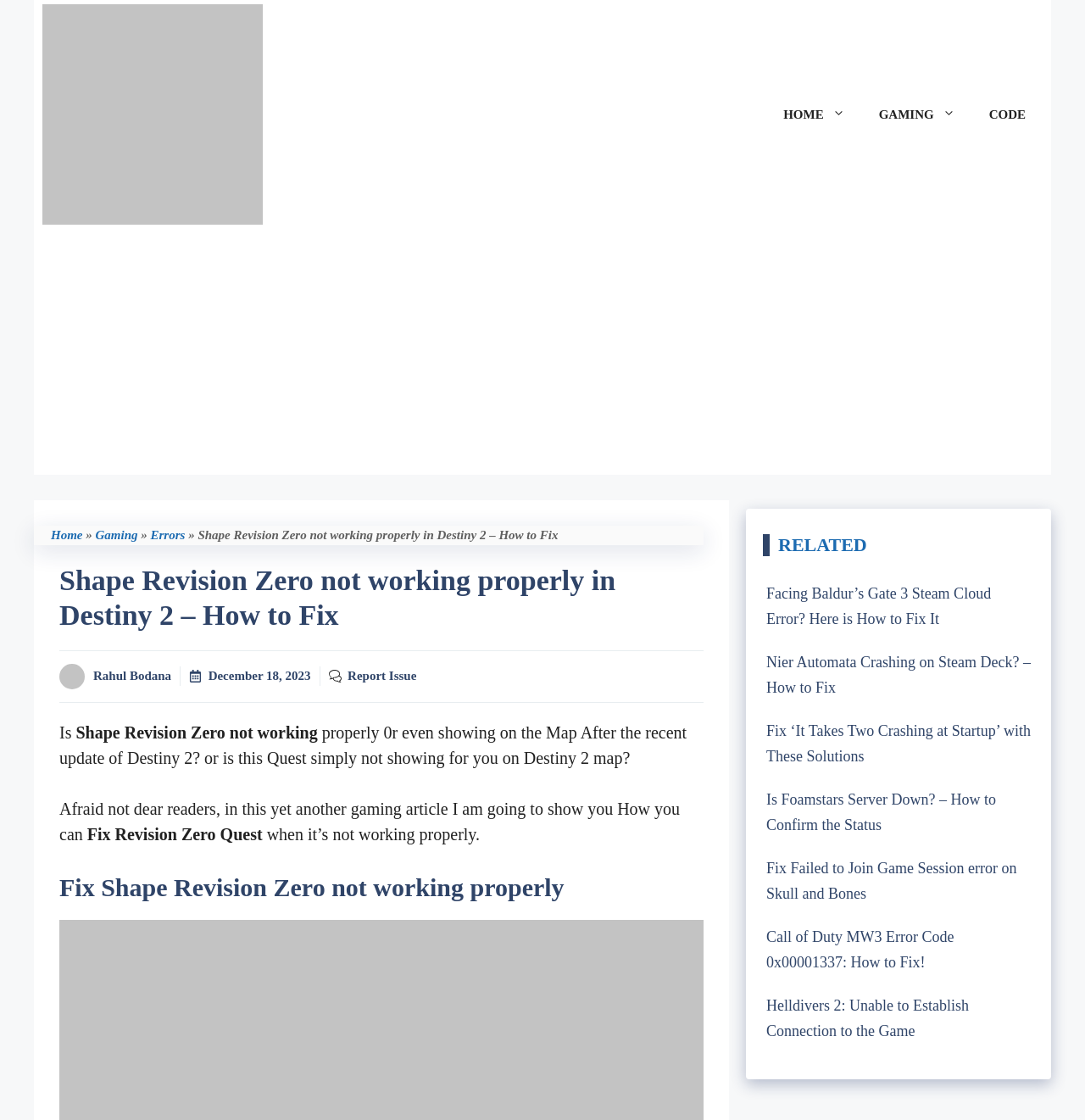What is the date of the article?
Please provide a single word or phrase based on the screenshot.

December 18, 2023